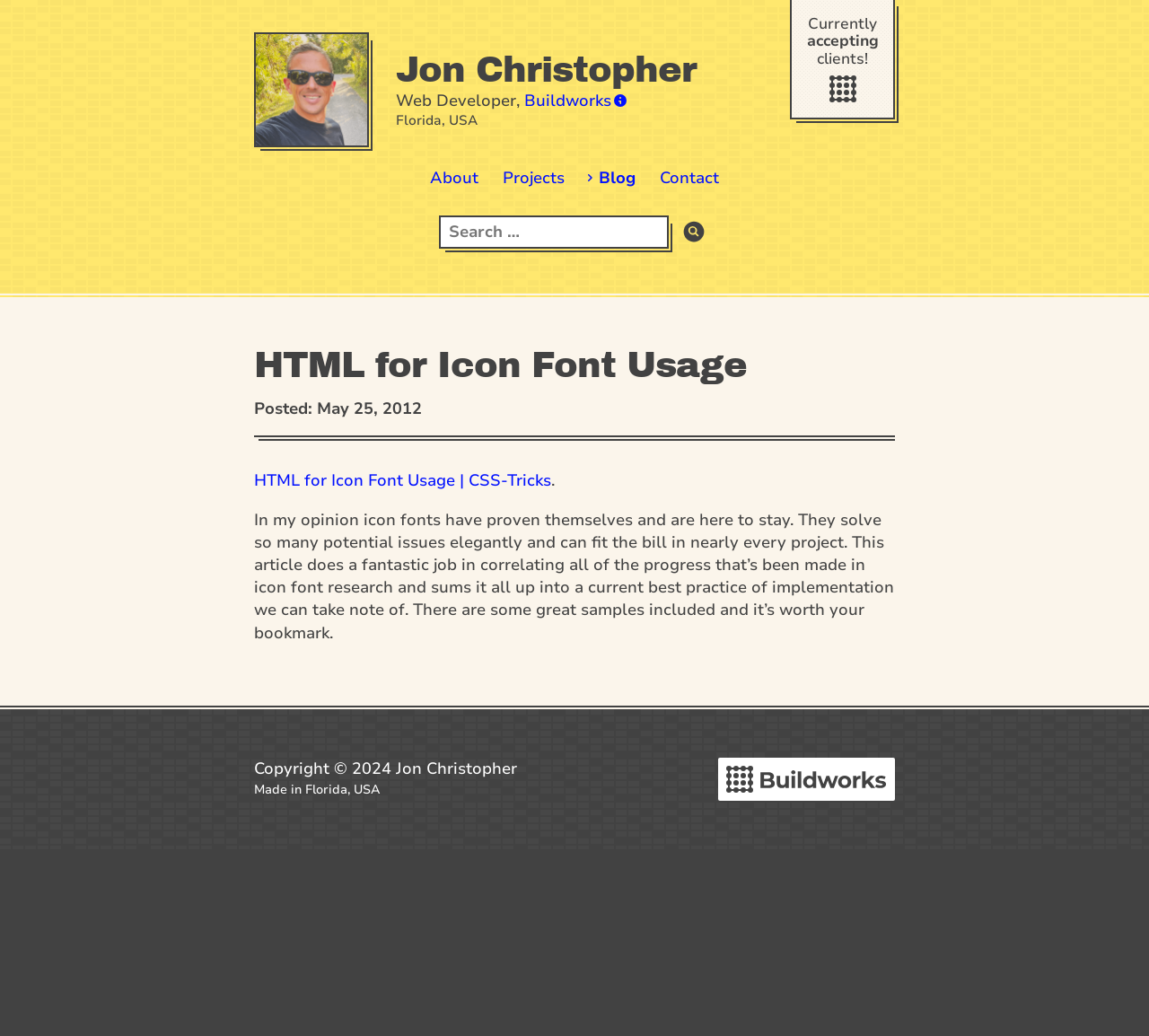Please identify the bounding box coordinates of the element's region that needs to be clicked to fulfill the following instruction: "Search for something". The bounding box coordinates should consist of four float numbers between 0 and 1, i.e., [left, top, right, bottom].

[0.221, 0.208, 0.779, 0.24]